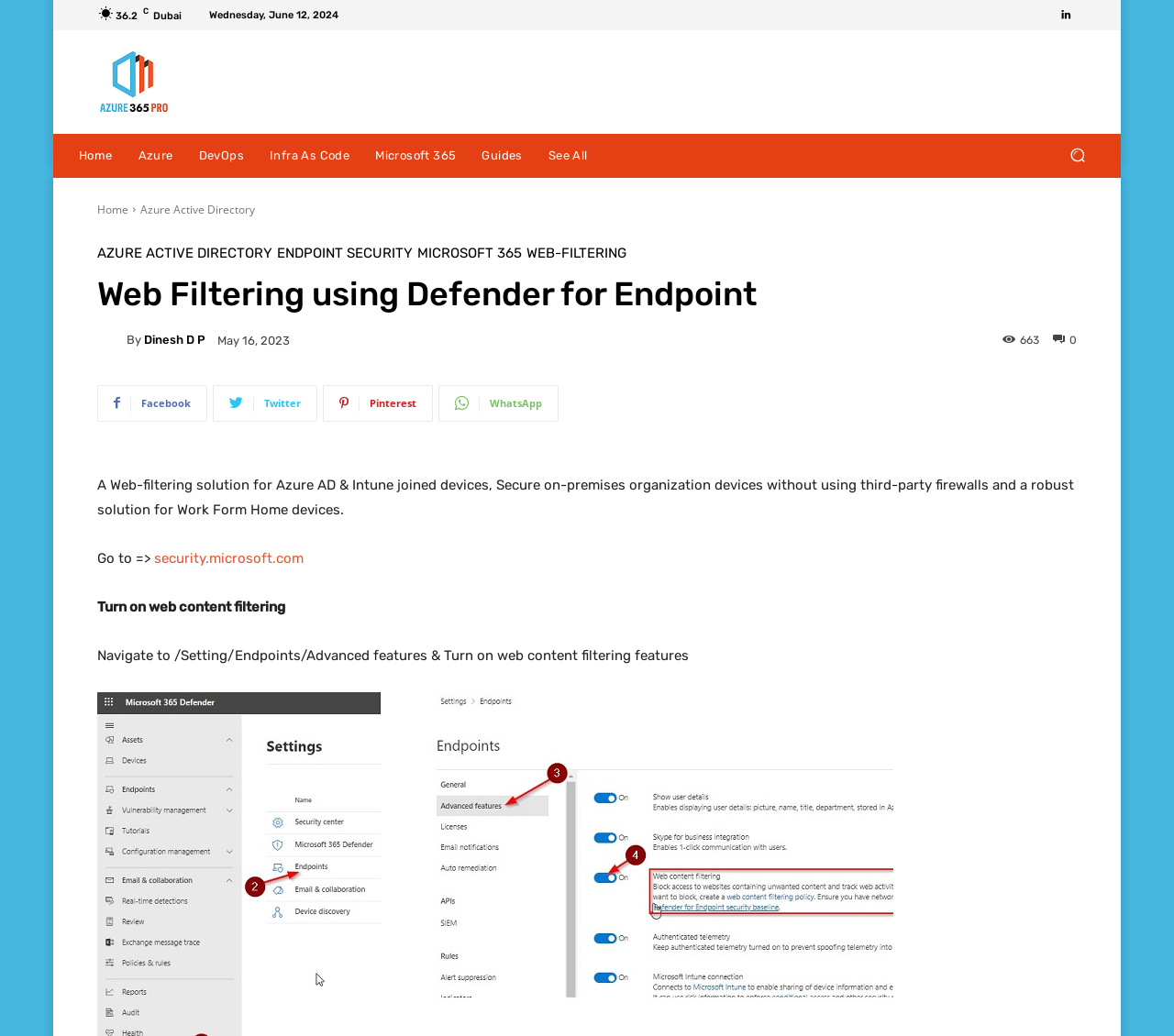Answer the following query with a single word or phrase:
What is the main topic of the webpage?

Web Filtering